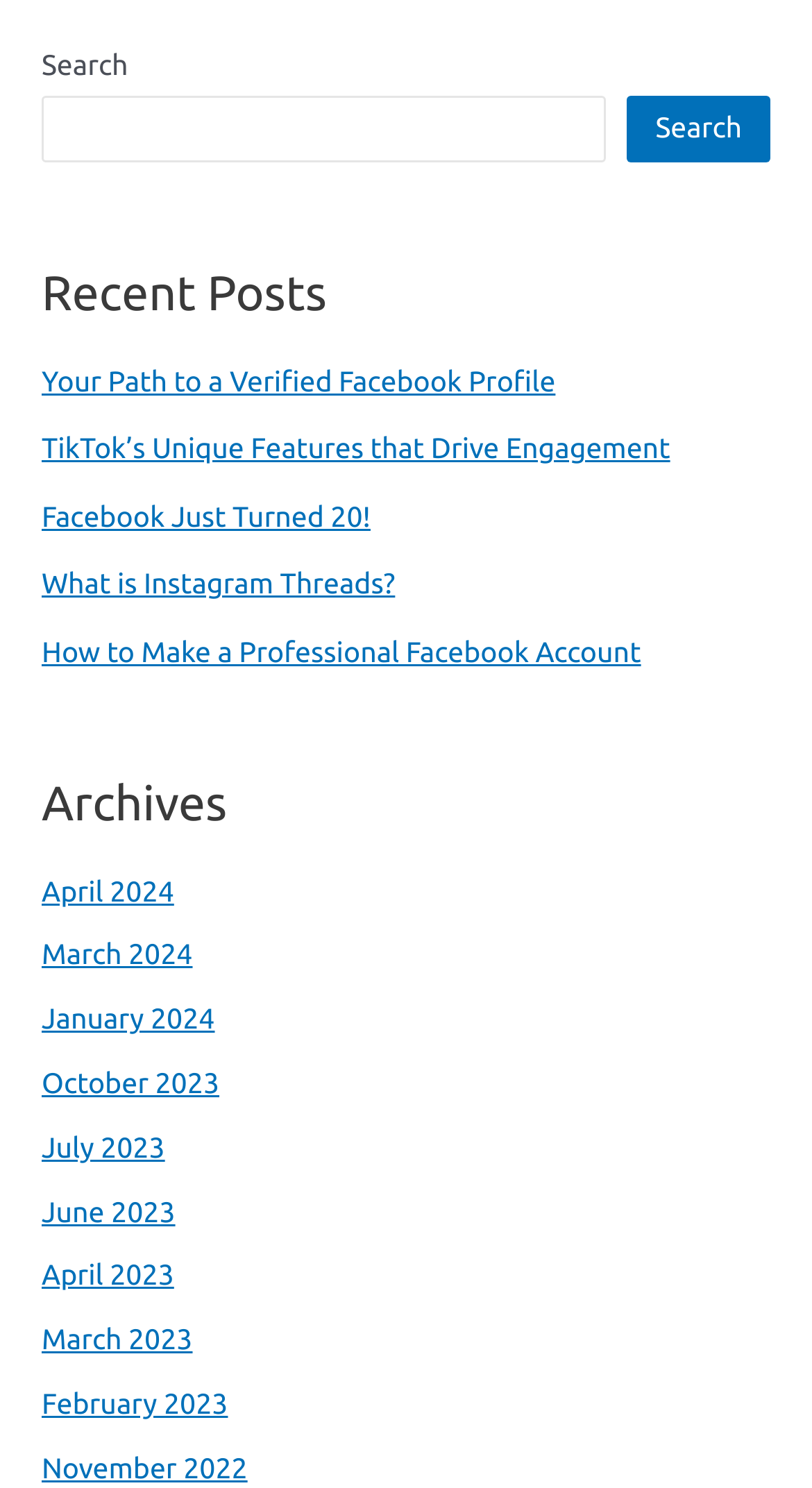What is the purpose of the search box?
Please answer the question as detailed as possible.

The search box is located at the top of the webpage, and it has a button with the text 'Search'. This suggests that the search box is used to search for posts or articles on the website.